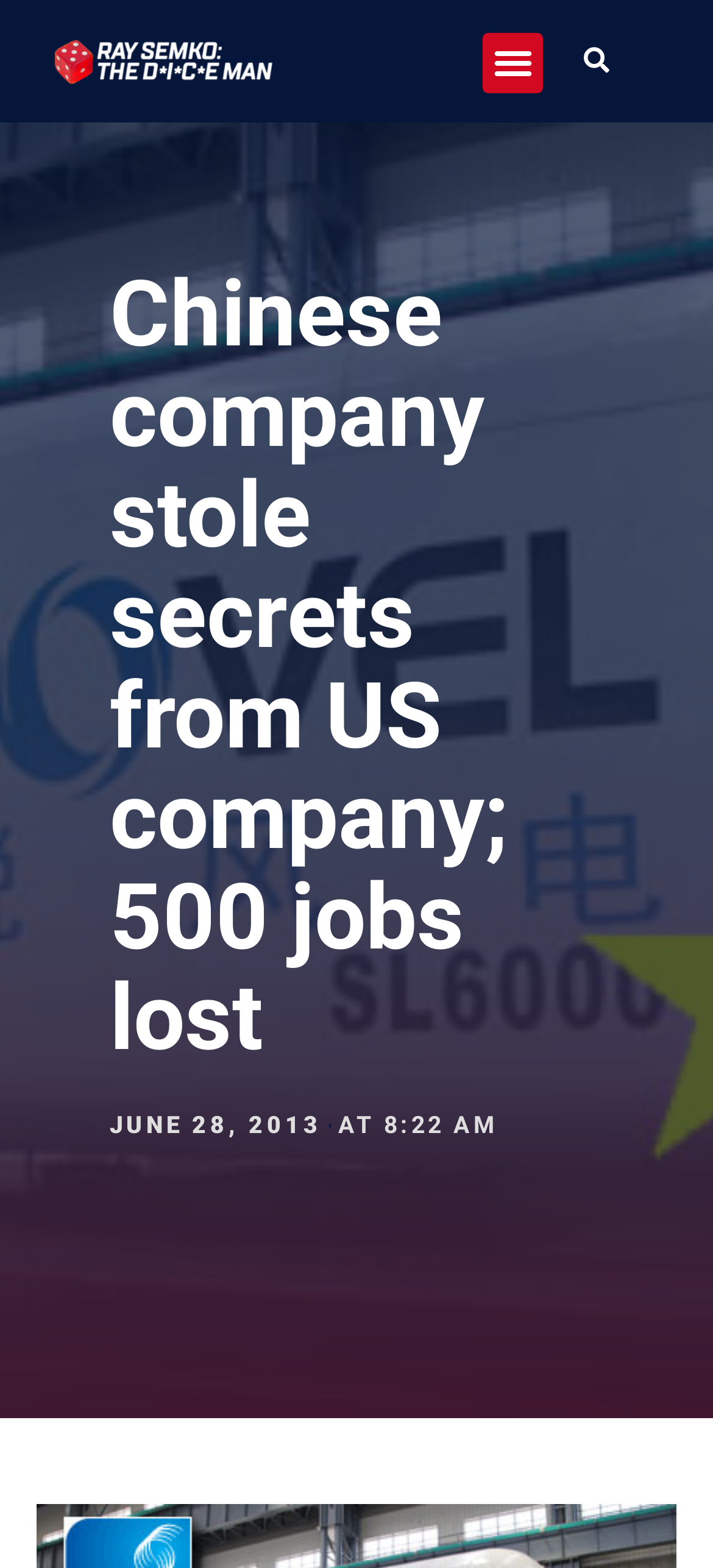Given the element description, predict the bounding box coordinates in the format (top-left x, top-left y, bottom-right x, bottom-right y). Make sure all values are between 0 and 1. Here is the element description: Search

[0.793, 0.02, 0.88, 0.059]